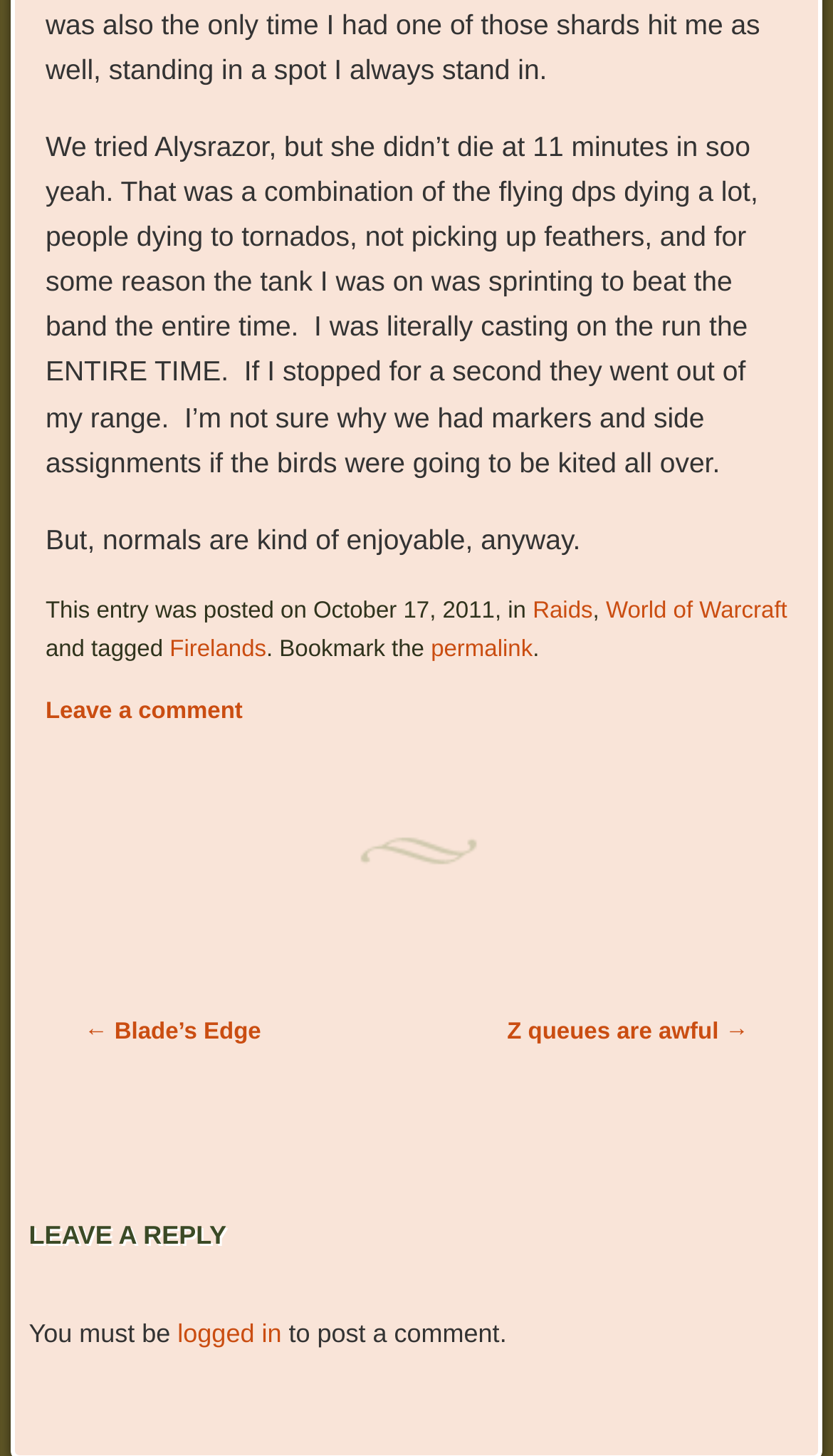What is the name of the raid mentioned in the post?
Refer to the image and answer the question using a single word or phrase.

Firelands